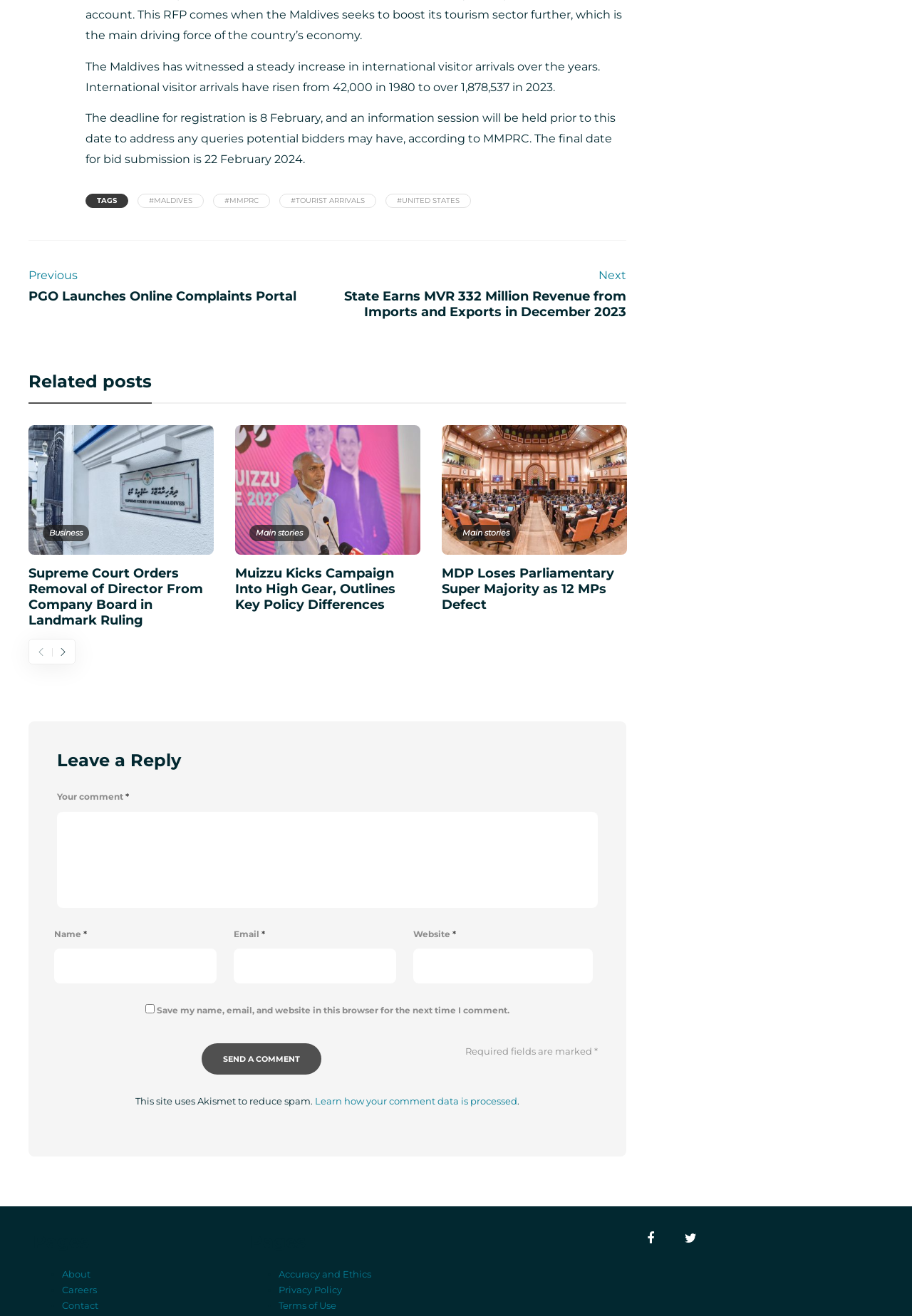Refer to the image and provide an in-depth answer to the question: 
What are the categories of related posts?

The related posts section, contained within the generic element with ID 219, includes links to articles categorized under 'Business' and 'Main stories', as indicated by the link elements with IDs 705 and 713, respectively.